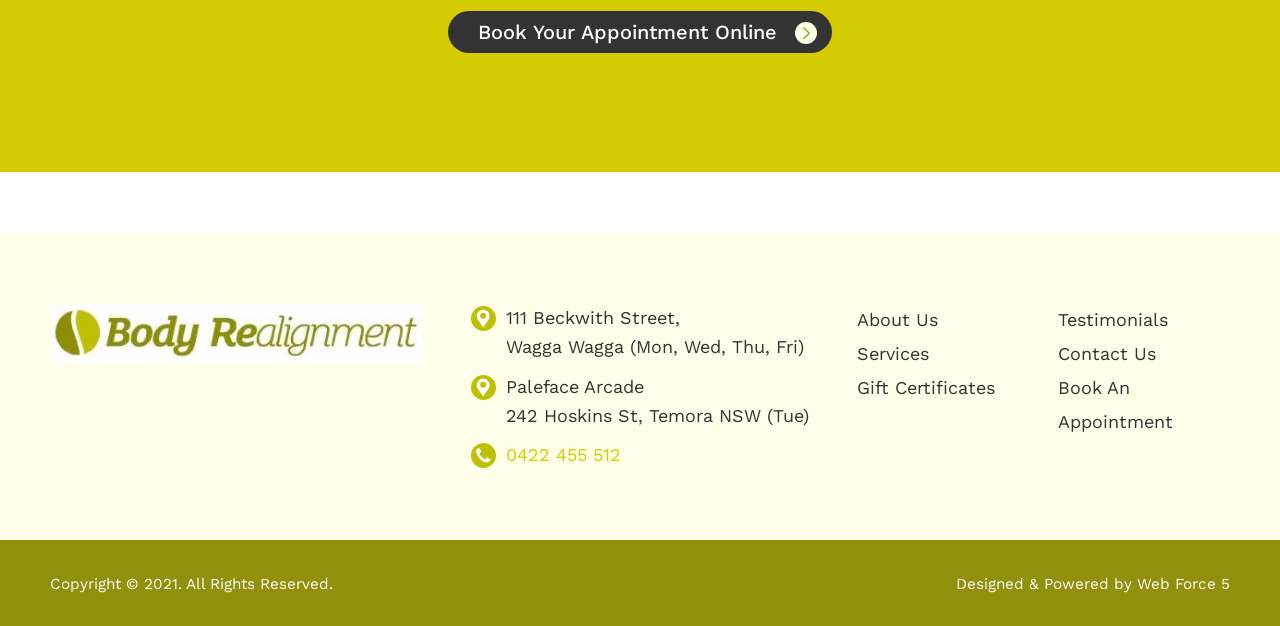Please identify the bounding box coordinates of the element's region that should be clicked to execute the following instruction: "Book an appointment online". The bounding box coordinates must be four float numbers between 0 and 1, i.e., [left, top, right, bottom].

[0.35, 0.017, 0.65, 0.085]